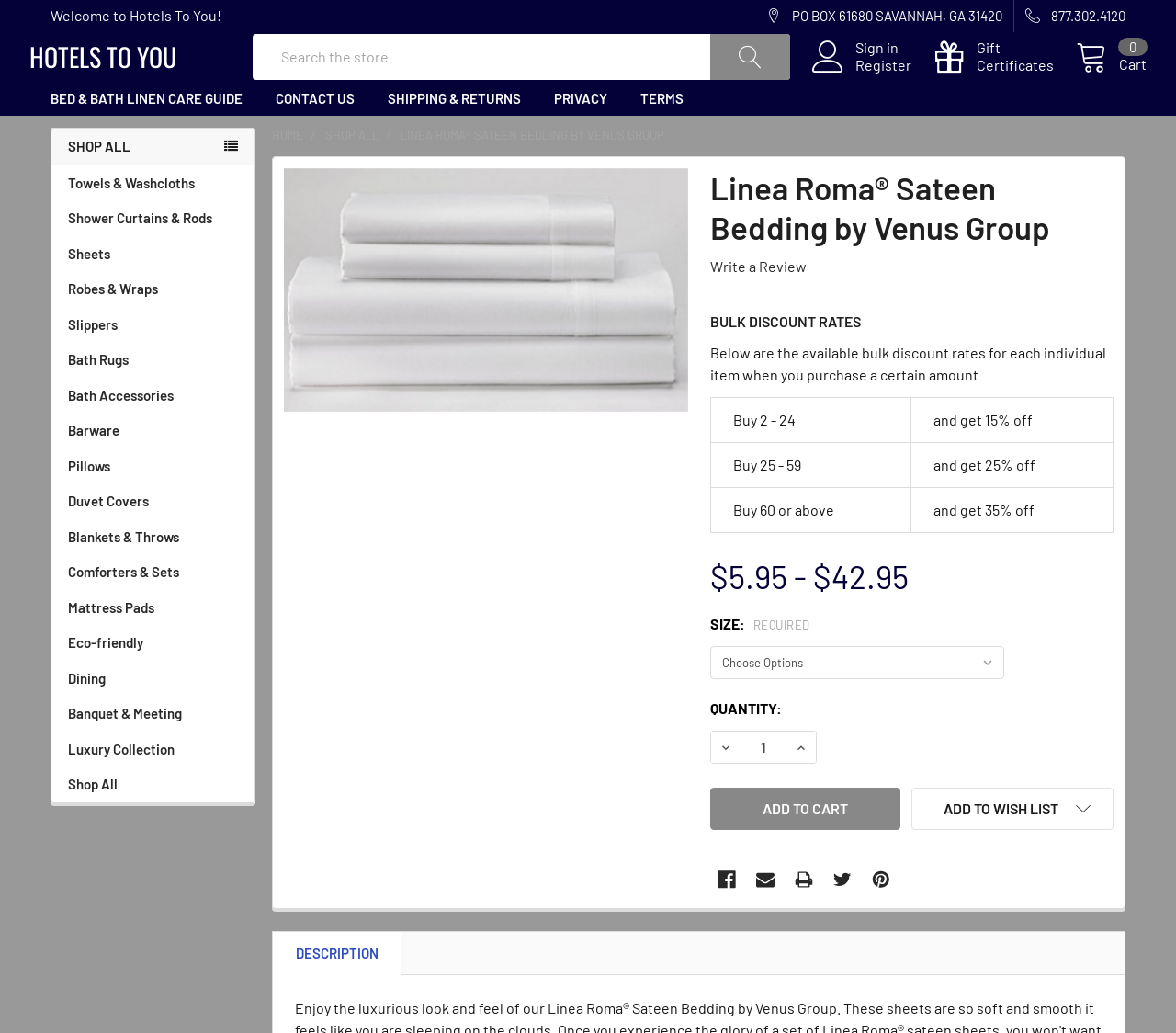Point out the bounding box coordinates of the section to click in order to follow this instruction: "Write a review".

[0.604, 0.29, 0.686, 0.307]